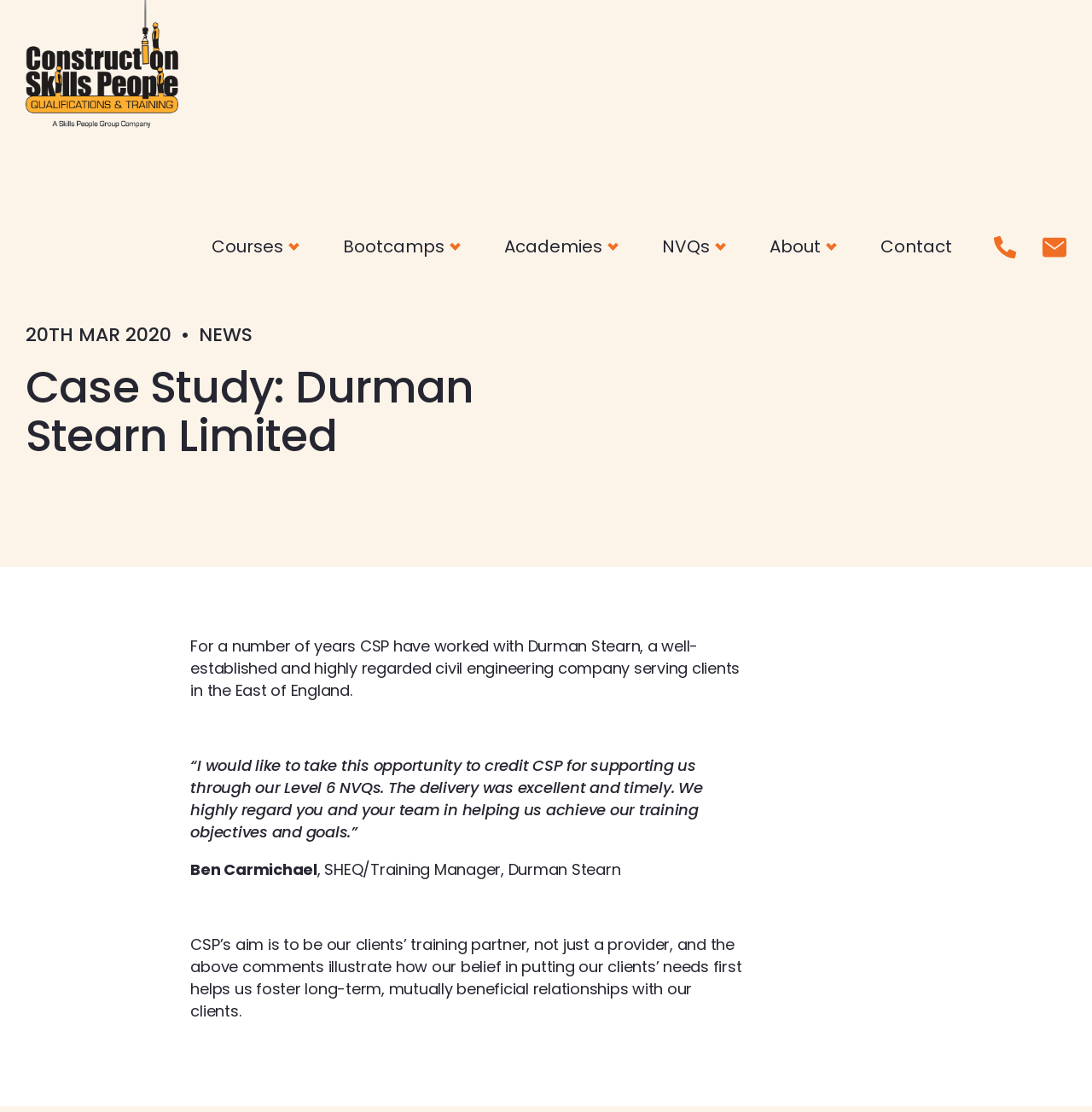Explain the webpage in detail.

The webpage is a case study about Durman Stearn Limited, a civil engineering company, in partnership with Construction Skills People. At the top, there is a navigation menu with links to "Courses", "Bootcamps", "Academies", "NVQs", "About", and "Contact". To the right of the navigation menu, there are two links, "Call us" and "Email us", each accompanied by a small icon.

Below the navigation menu, there is a main section that takes up most of the page. It starts with a timestamp "20TH MAR 2020" followed by a link to "NEWS". The main content of the case study is a heading "Case Study: Durman Stearn Limited" followed by a brief description of the company and its partnership with Construction Skills People.

The description is divided into three paragraphs. The first paragraph introduces Durman Stearn Limited and its work with Construction Skills People. The second paragraph is a quote from Ben Carmichael, the SHEQ/Training Manager at Durman Stearn, praising Construction Skills People's support in achieving their training objectives. The third paragraph explains Construction Skills People's approach to being a training partner, not just a provider, and how this approach helps foster long-term relationships with clients.

Throughout the page, there are no images except for two small icons next to the "Call us" and "Email us" links. The overall layout is organized, with clear headings and concise text, making it easy to read and understand the content.